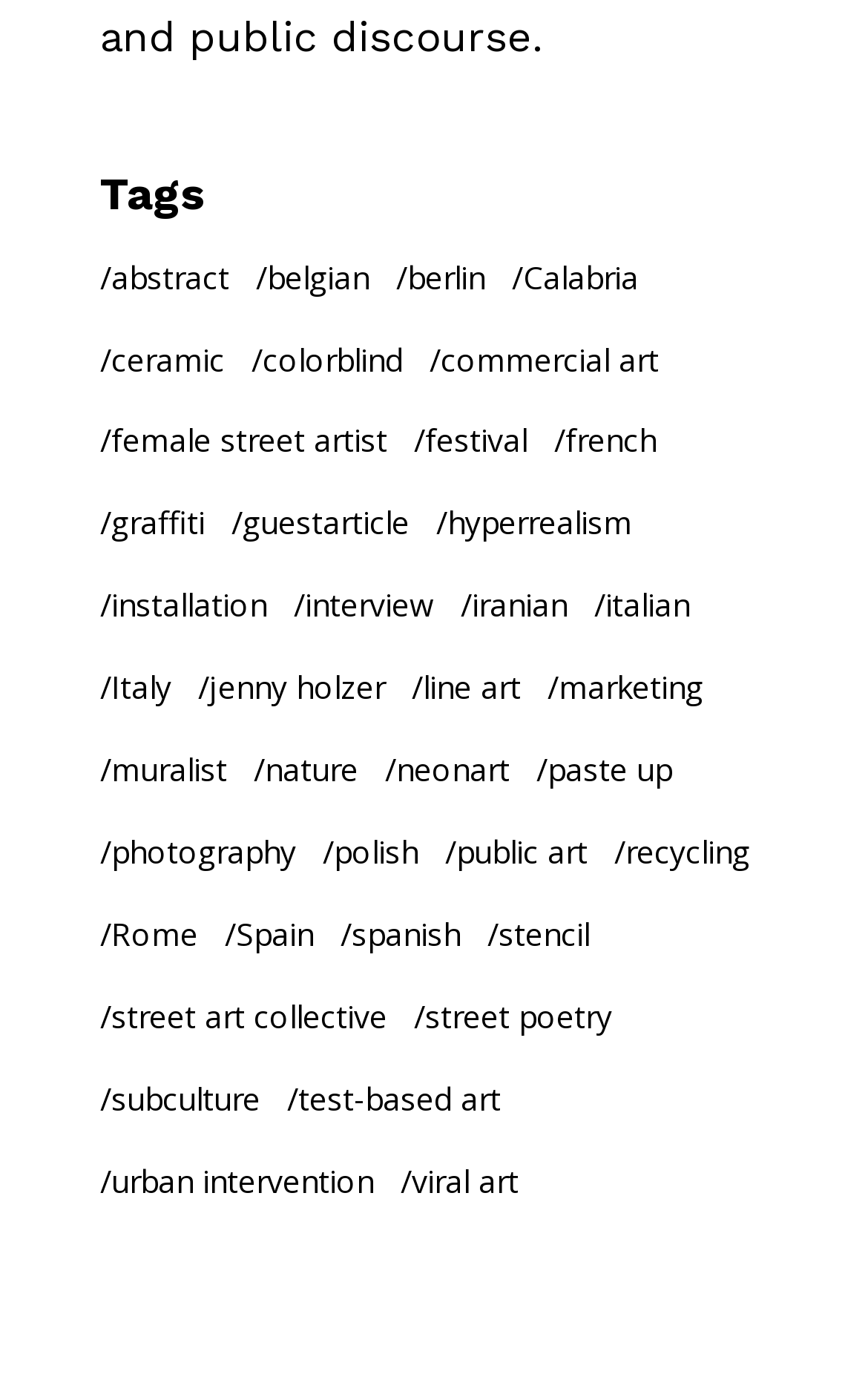What is the horizontal position of the link 'Italy' relative to the link 'jenny holzer'?
Please provide a comprehensive and detailed answer to the question.

The x1 and x2 coordinates of the link 'Italy' are 0.115 and 0.197, respectively, while the x1 and x2 coordinates of the link 'jenny holzer' are 0.228 and 0.444, respectively. Since the x1 and x2 coordinates of 'Italy' are smaller than those of 'jenny holzer', 'Italy' is to the left of 'jenny holzer' horizontally.